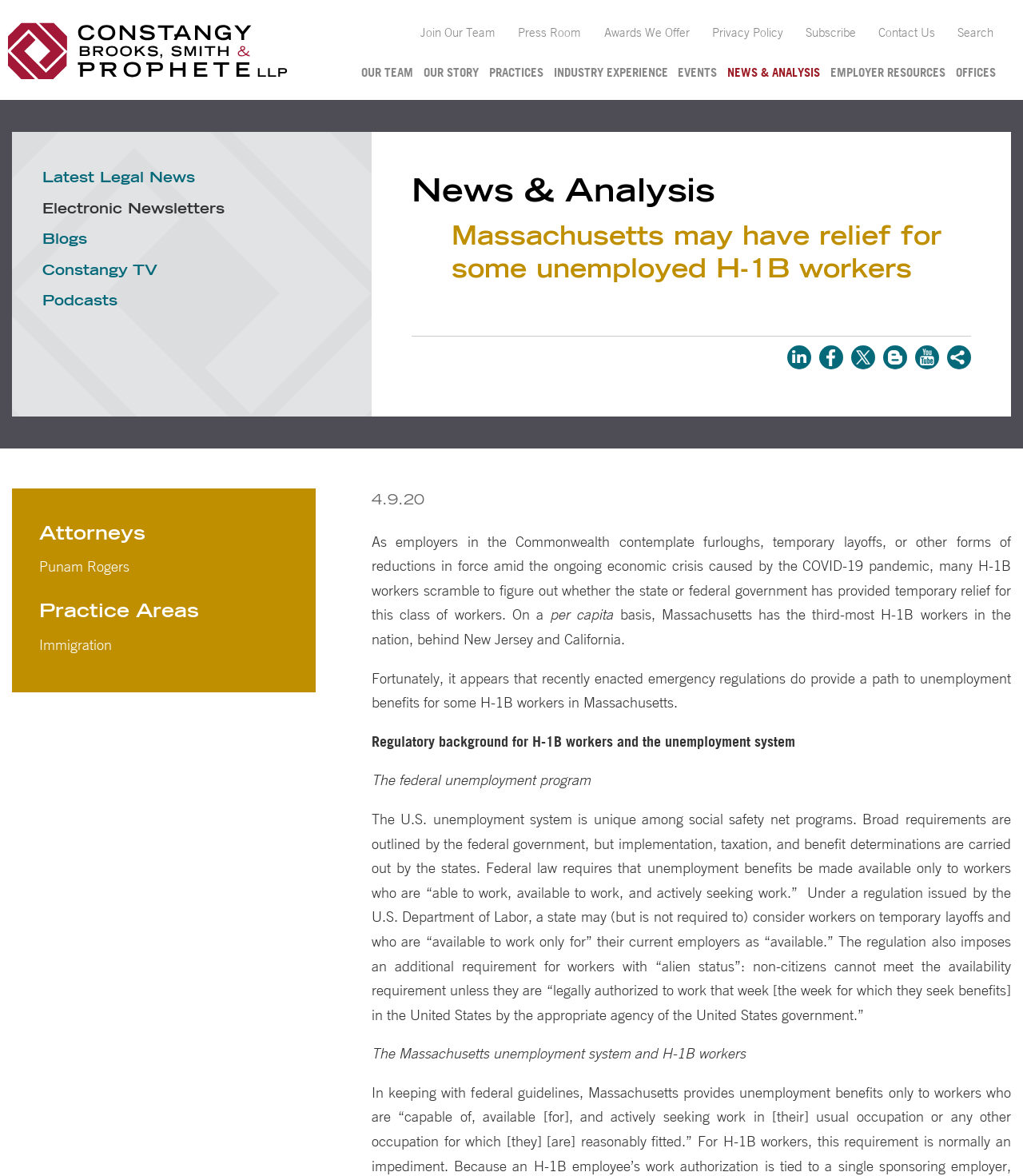Pinpoint the bounding box coordinates of the element that must be clicked to accomplish the following instruction: "Read the 'News & Analysis' section". The coordinates should be in the format of four float numbers between 0 and 1, i.e., [left, top, right, bottom].

[0.402, 0.15, 0.698, 0.177]